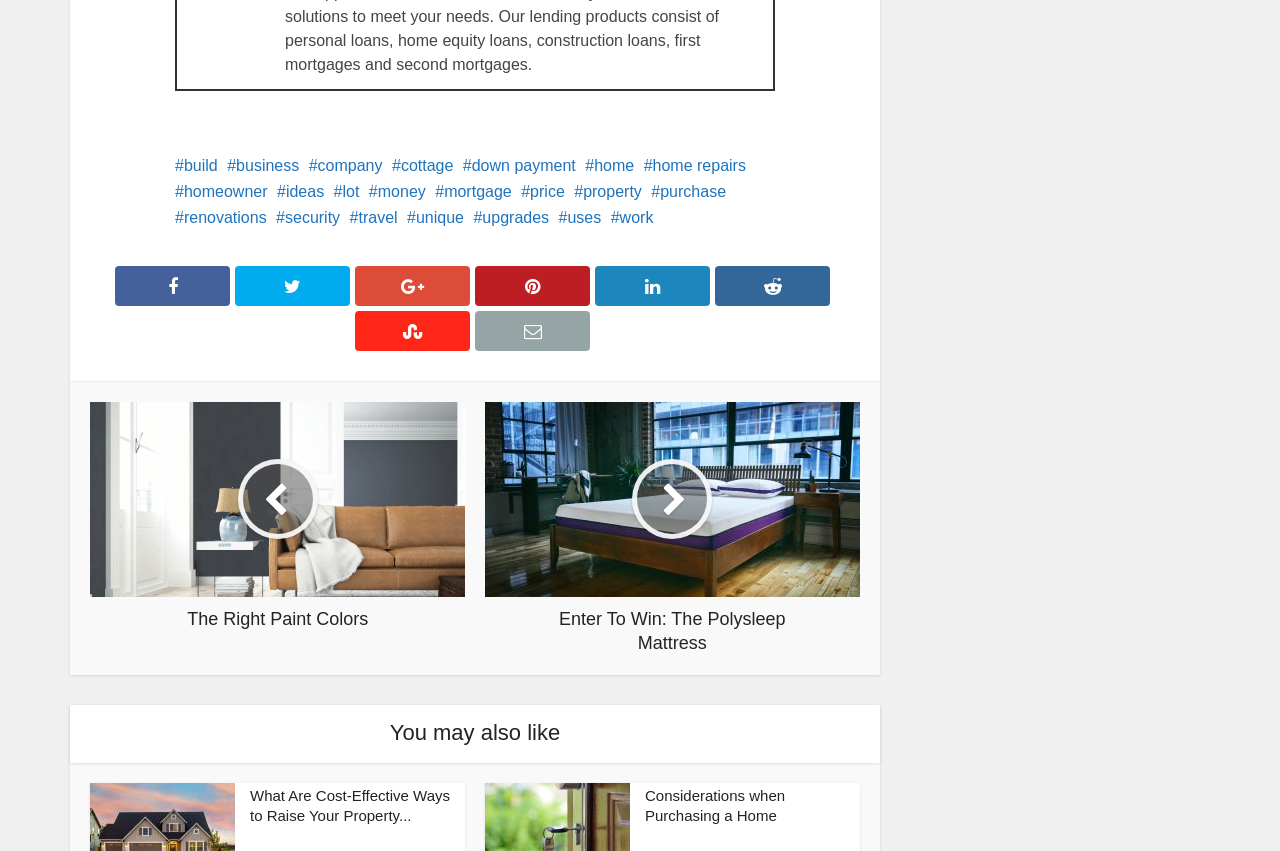Use a single word or phrase to answer the question: How many sections are in the recommended articles area?

2